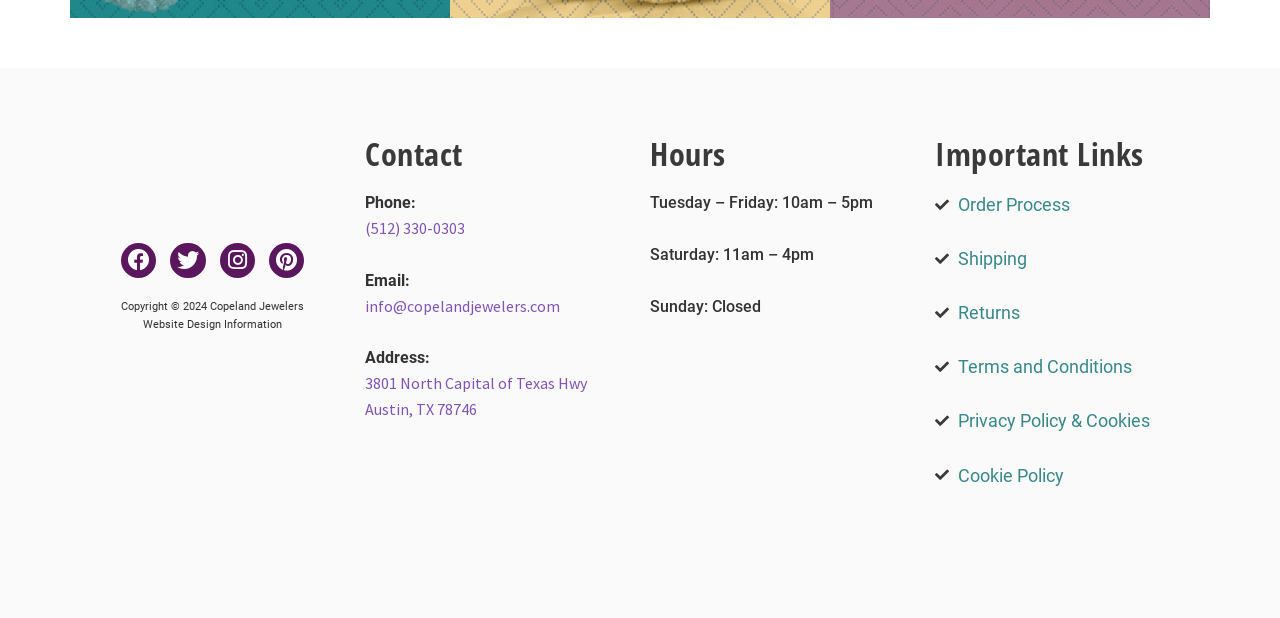Reply to the question with a brief word or phrase: What is the name of the jewelers?

Copeland Jewelers